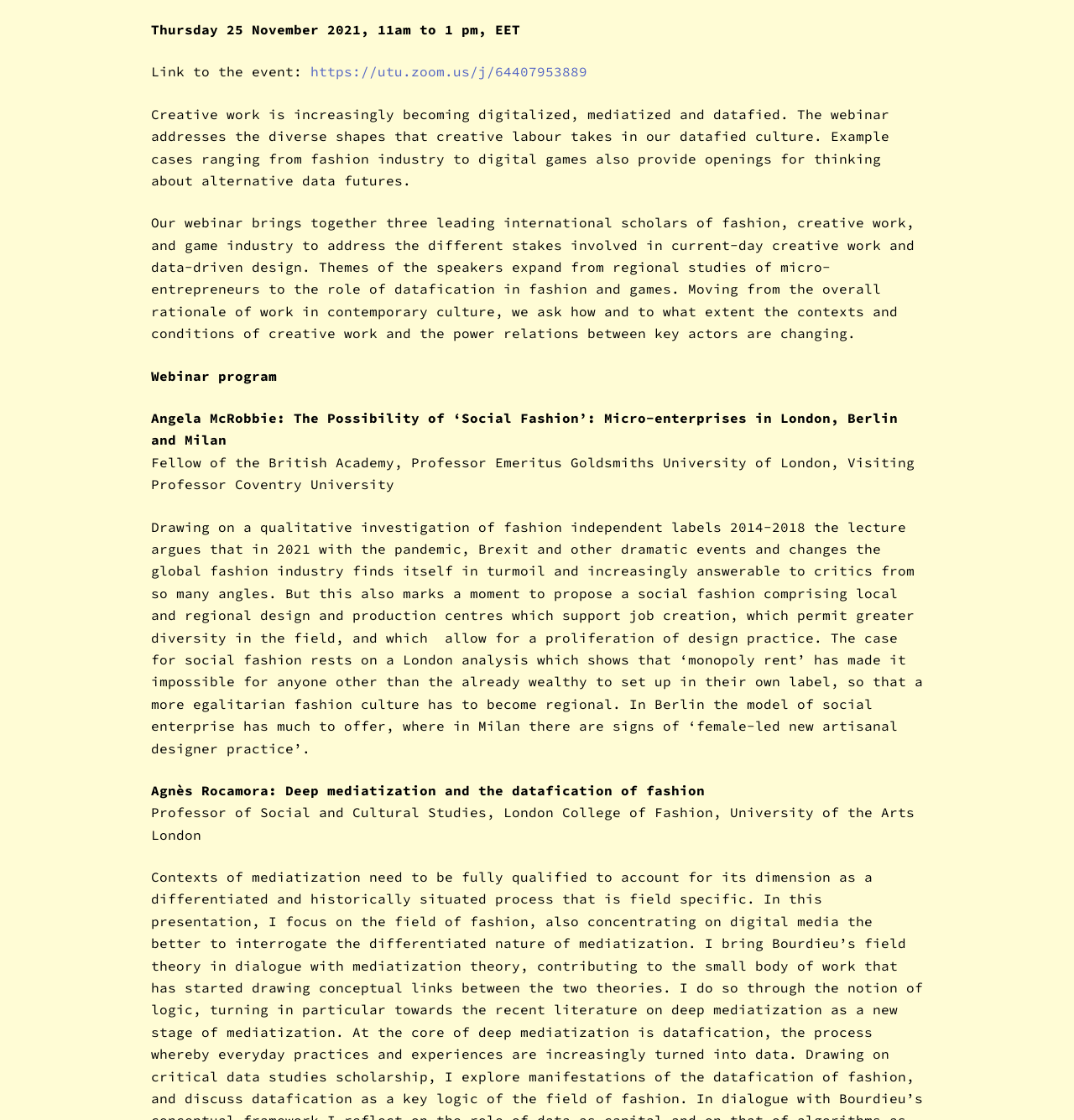Ascertain the bounding box coordinates for the UI element detailed here: "https://utu.zoom.us/j/64407953889". The coordinates should be provided as [left, top, right, bottom] with each value being a float between 0 and 1.

[0.289, 0.056, 0.547, 0.071]